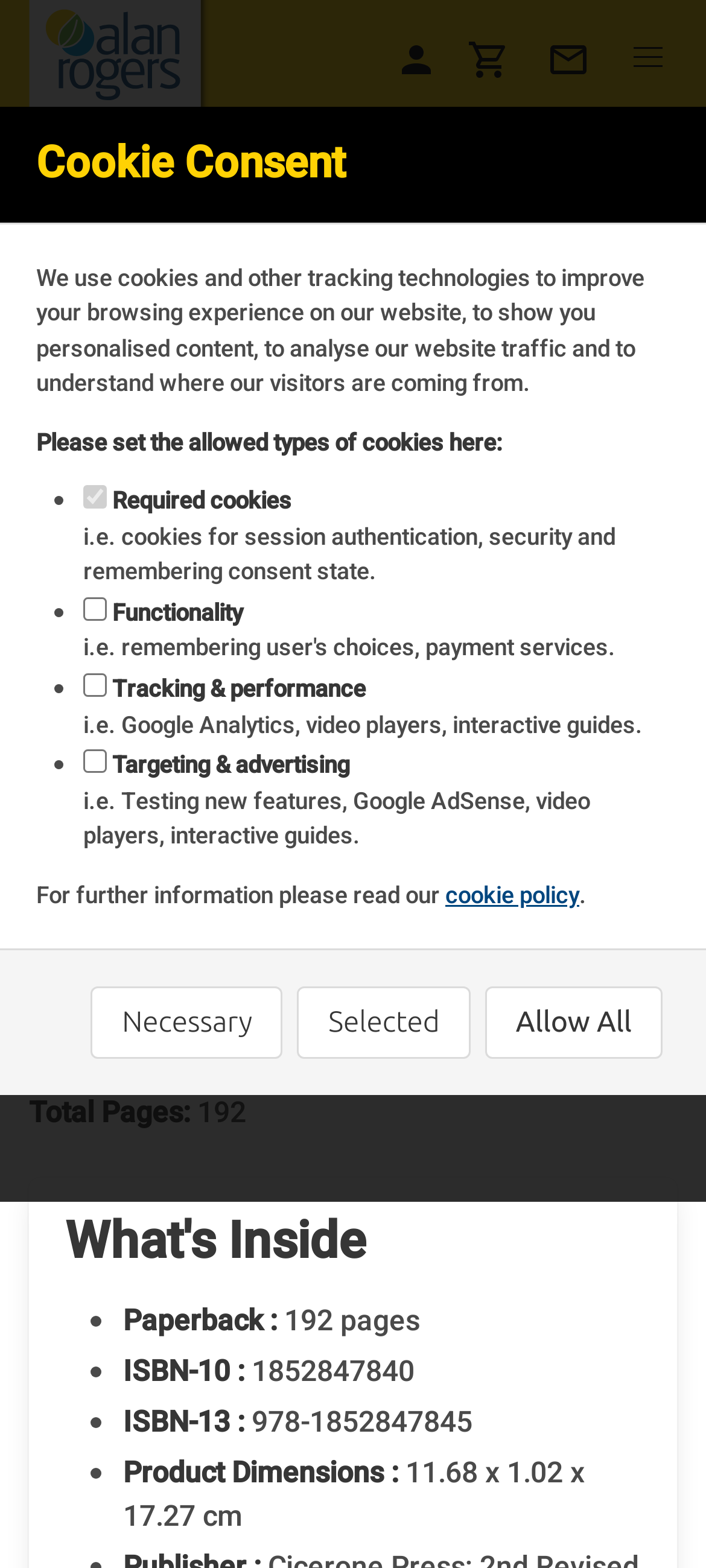From the webpage screenshot, predict the bounding box of the UI element that matches this description: "title="Basket Contents"".

[0.662, 0.024, 0.723, 0.052]